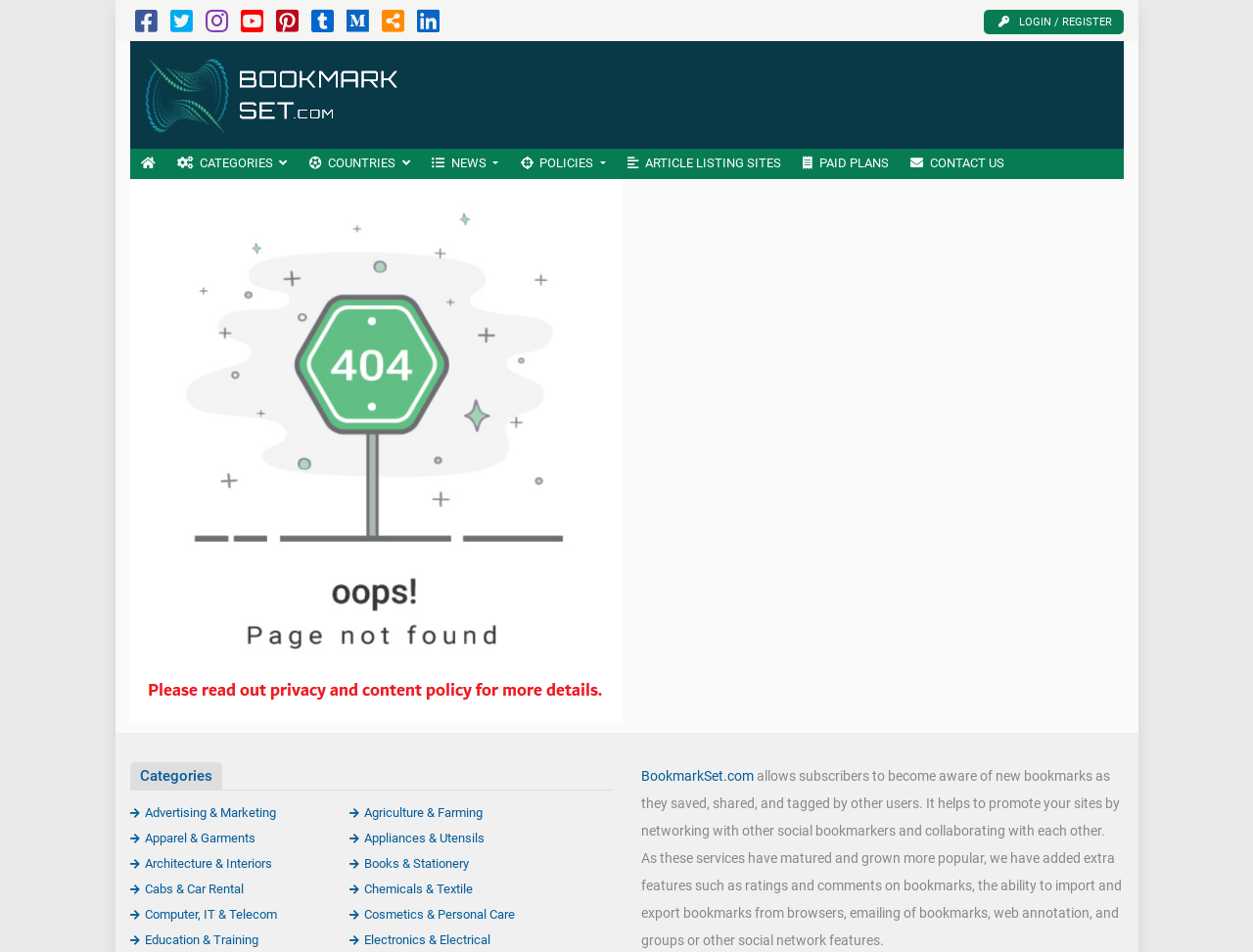Please identify the bounding box coordinates of the region to click in order to complete the task: "View the Downloads". The coordinates must be four float numbers between 0 and 1, specified as [left, top, right, bottom].

None